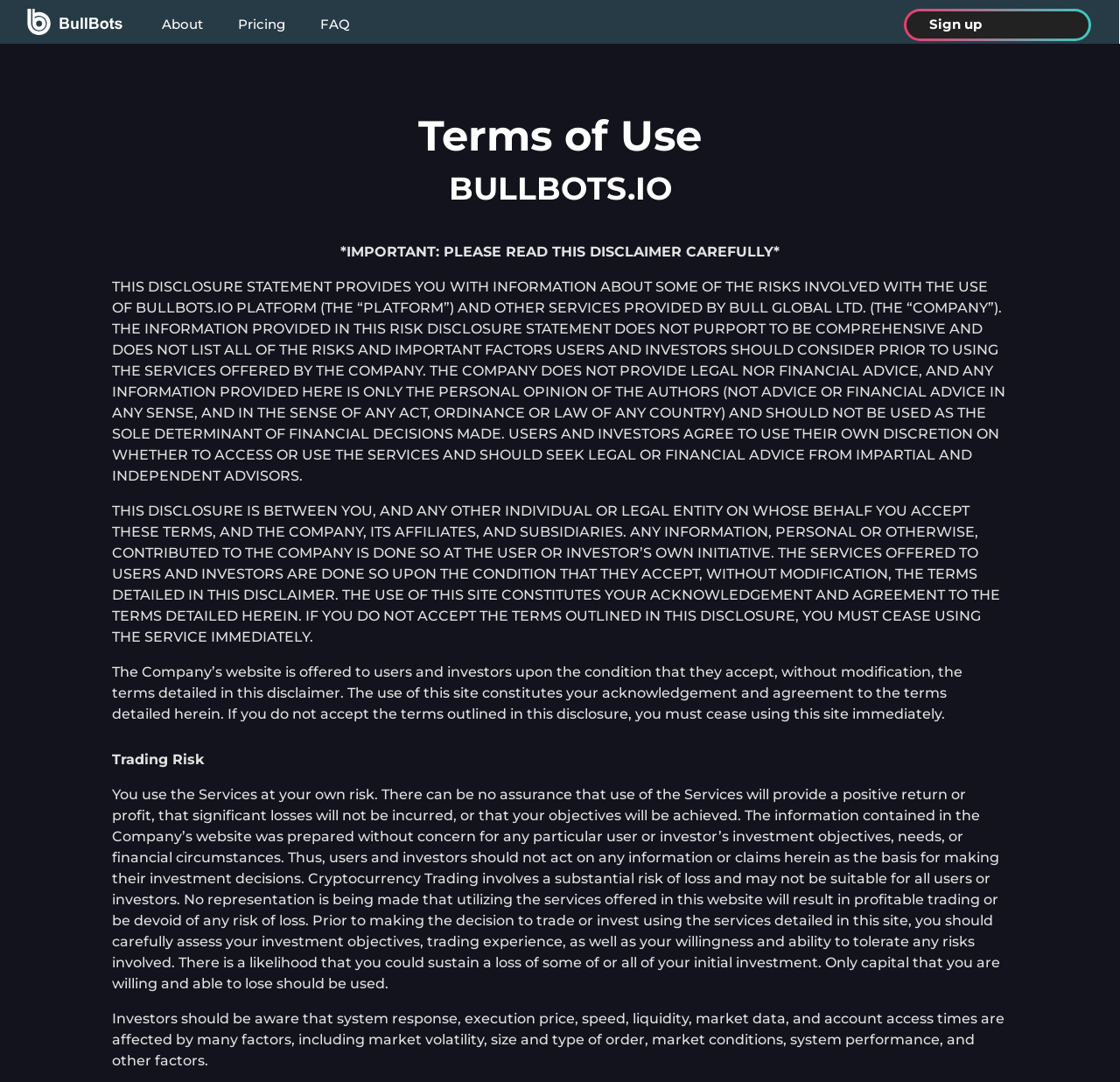Identify and provide the bounding box for the element described by: "Sign up".

[0.818, 0.011, 0.963, 0.023]